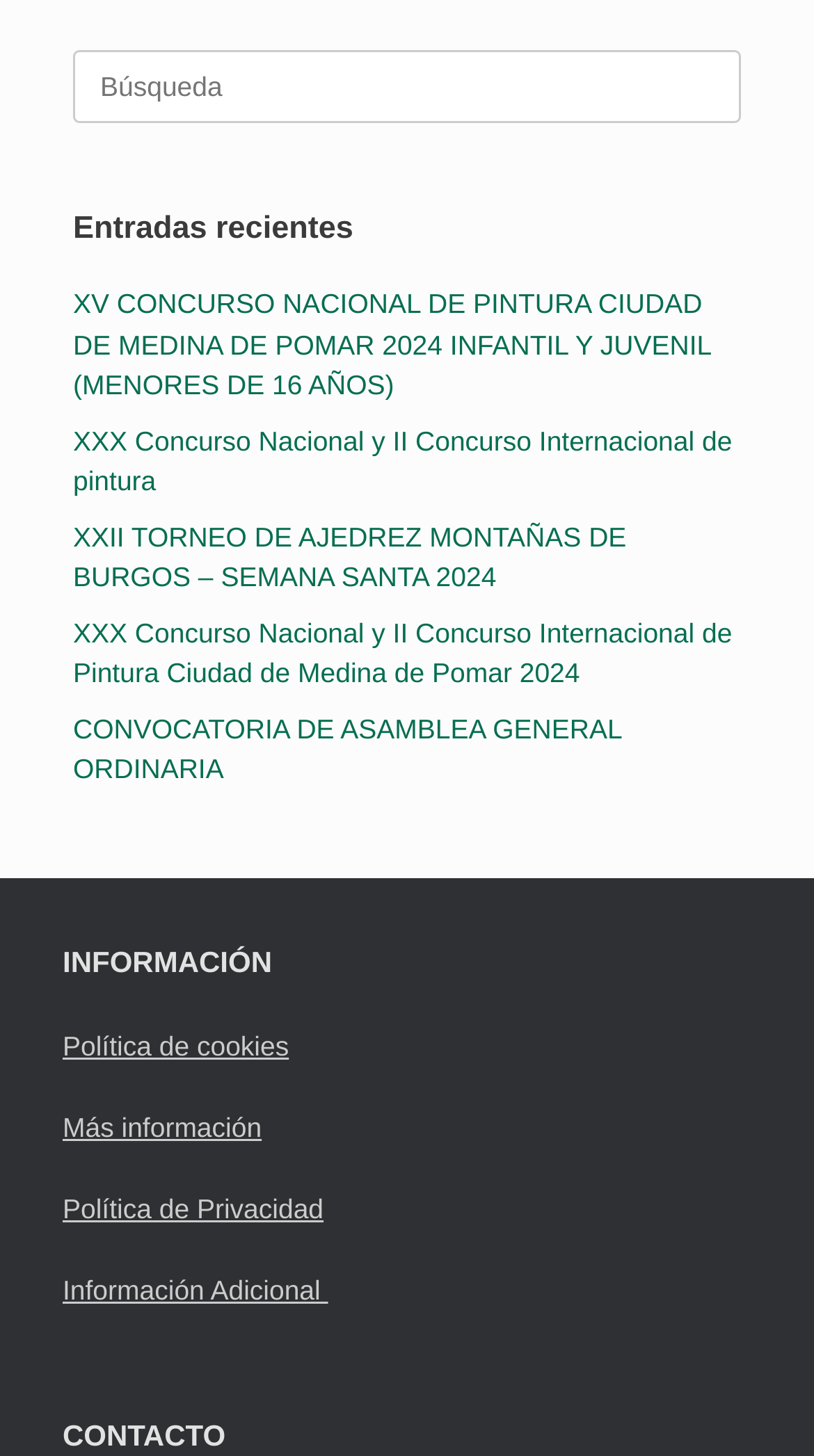What is the category of the links in the lower section?
Based on the screenshot, provide your answer in one word or phrase.

Information